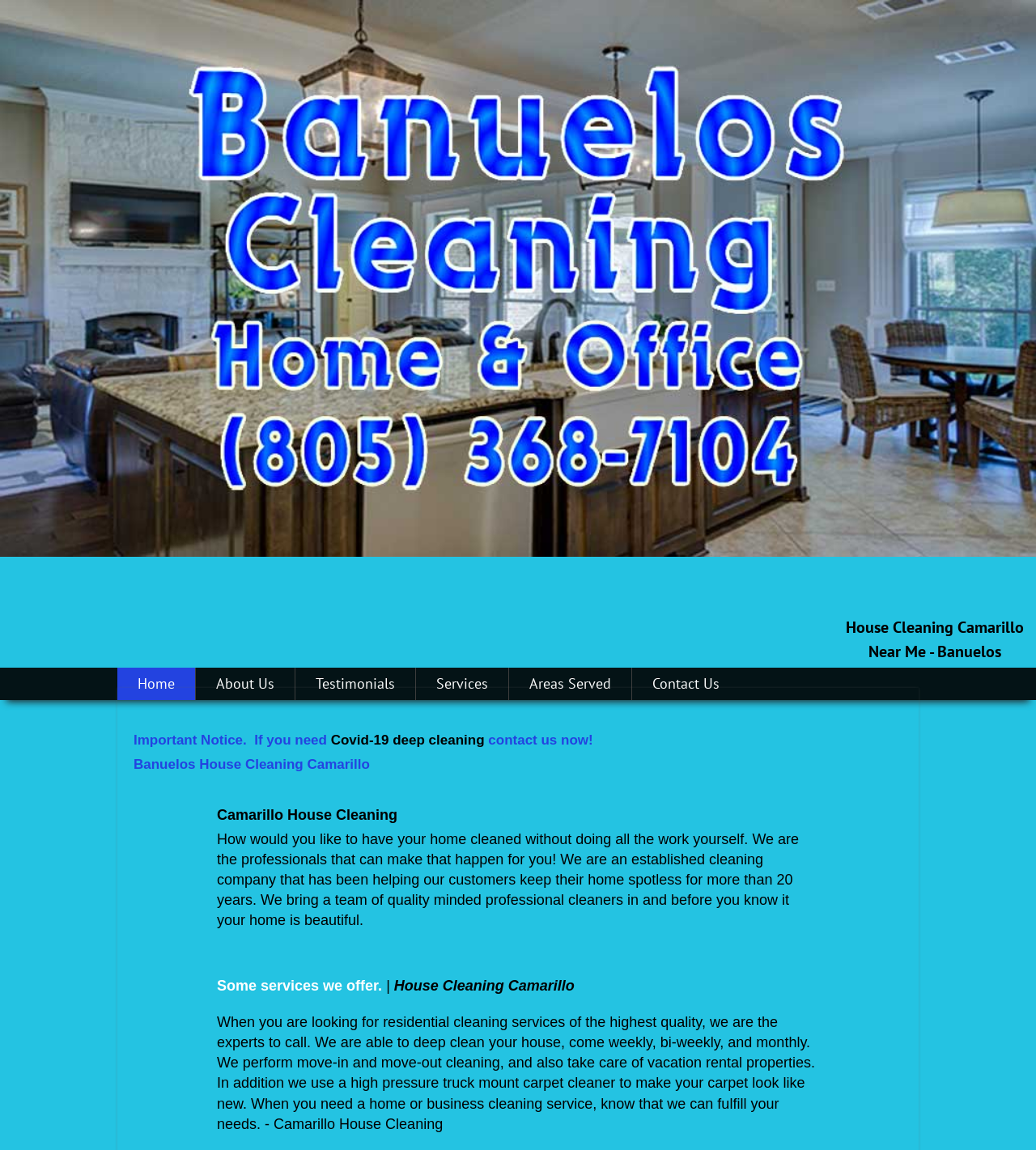Locate the bounding box coordinates of the UI element described by: "Home". Provide the coordinates as four float numbers between 0 and 1, formatted as [left, top, right, bottom].

[0.113, 0.581, 0.189, 0.609]